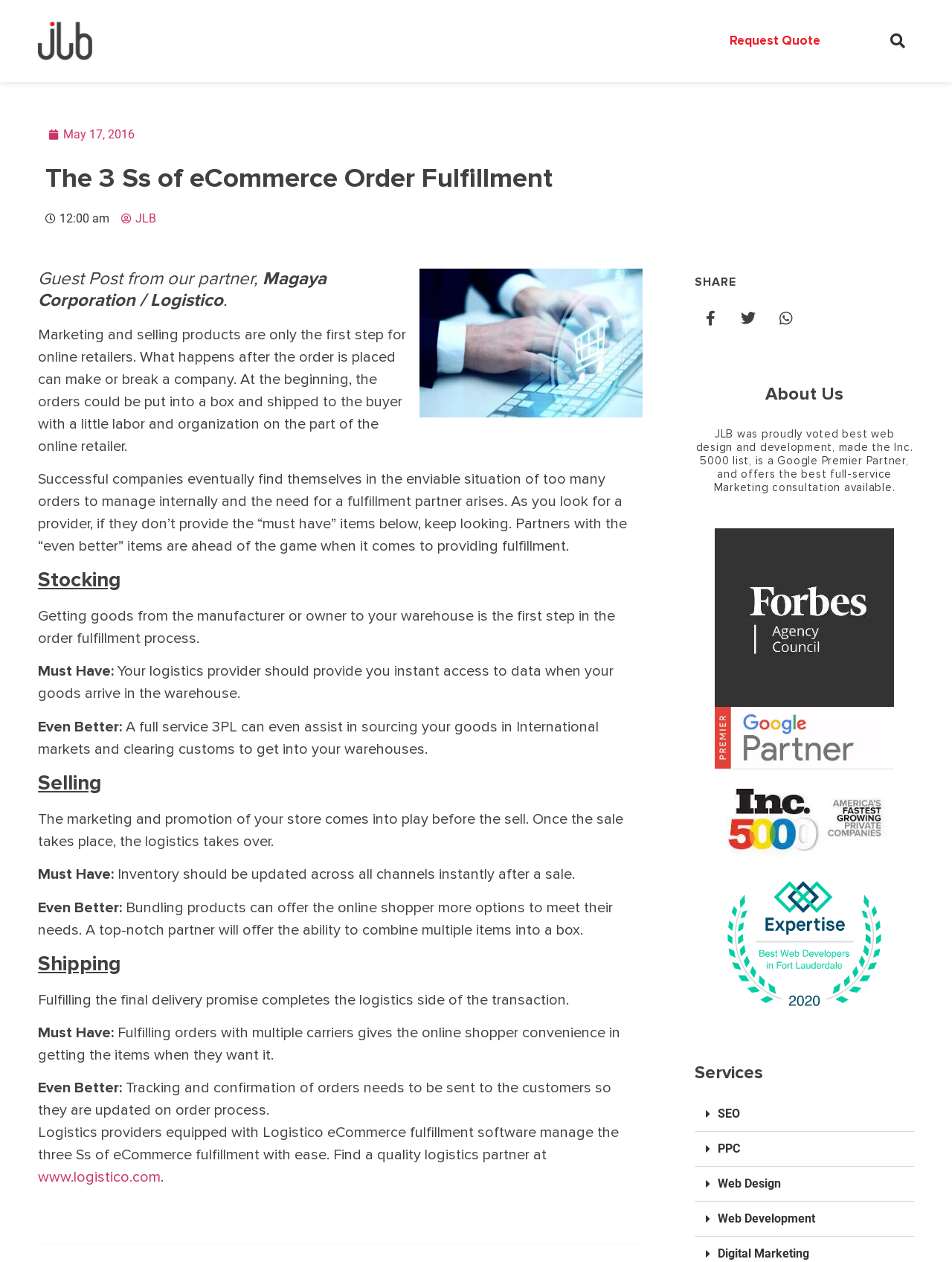What is the final step in the logistics side of the transaction?
Using the image, elaborate on the answer with as much detail as possible.

The webpage states that fulfilling the final delivery promise completes the logistics side of the transaction, which is the 'Shipping' step.